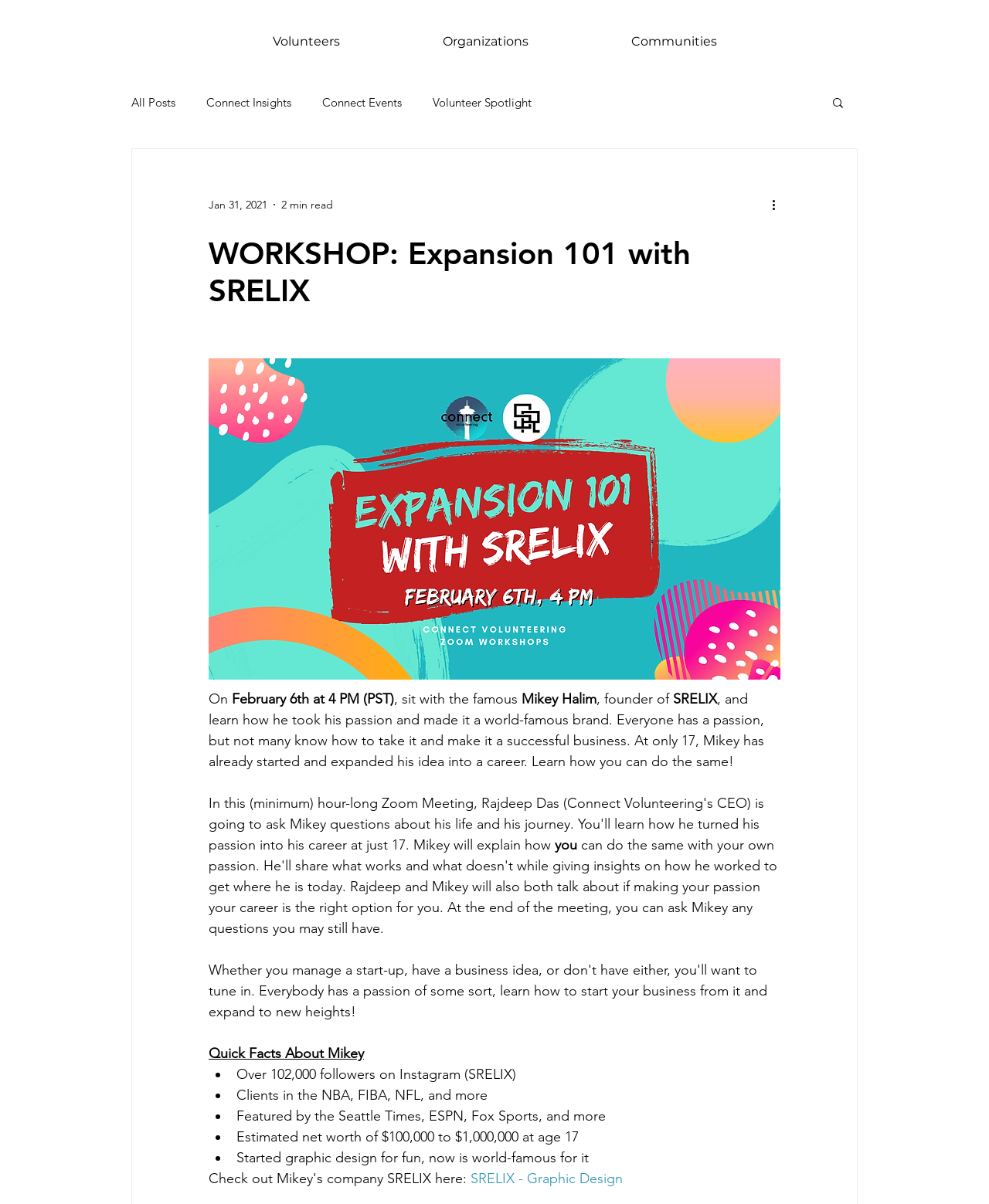Give a concise answer of one word or phrase to the question: 
What is the date and time of the workshop?

February 6th at 4 PM (PST)